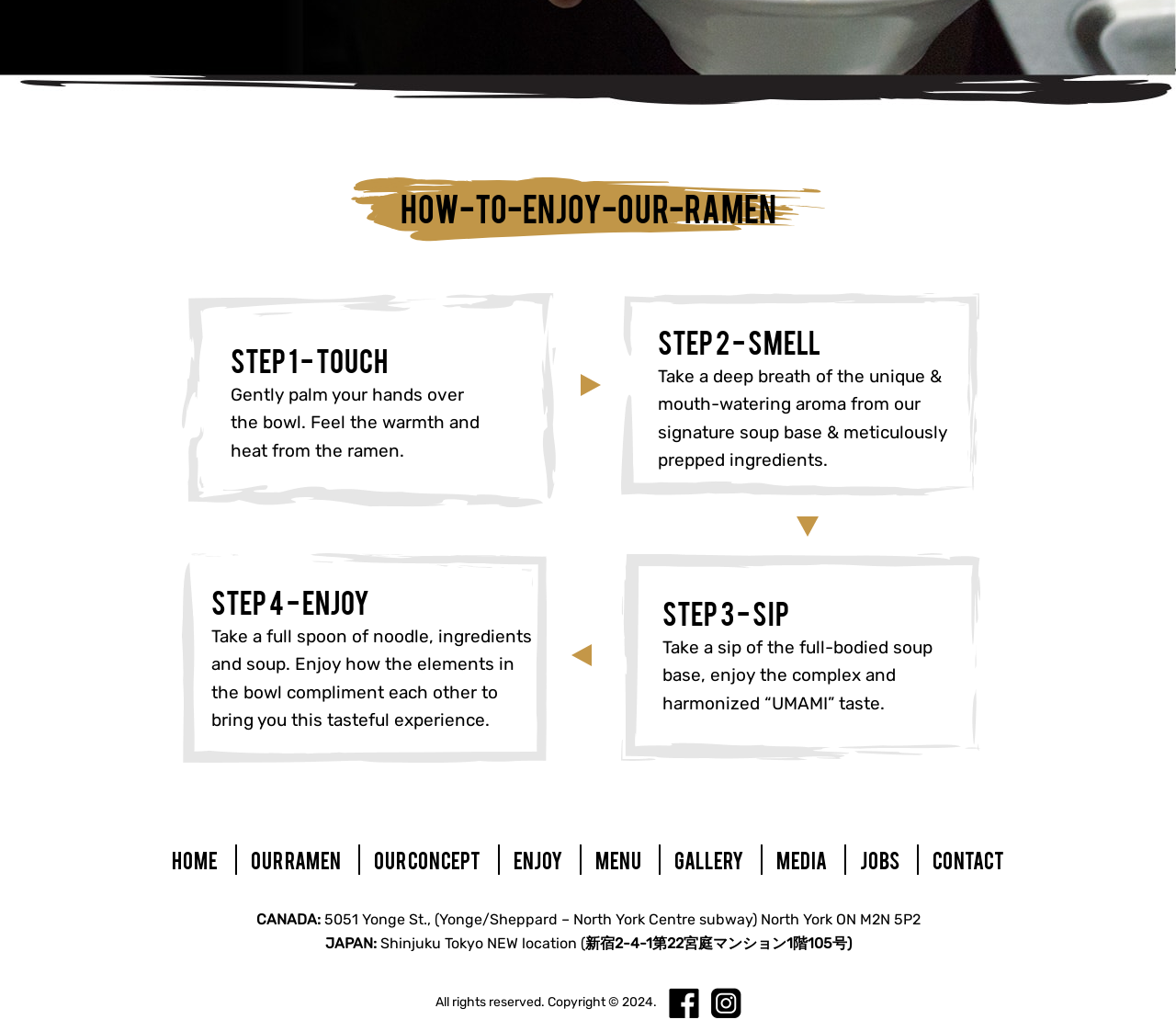Provide the bounding box coordinates of the HTML element this sentence describes: "Our Ramen". The bounding box coordinates consist of four float numbers between 0 and 1, i.e., [left, top, right, bottom].

[0.202, 0.819, 0.302, 0.849]